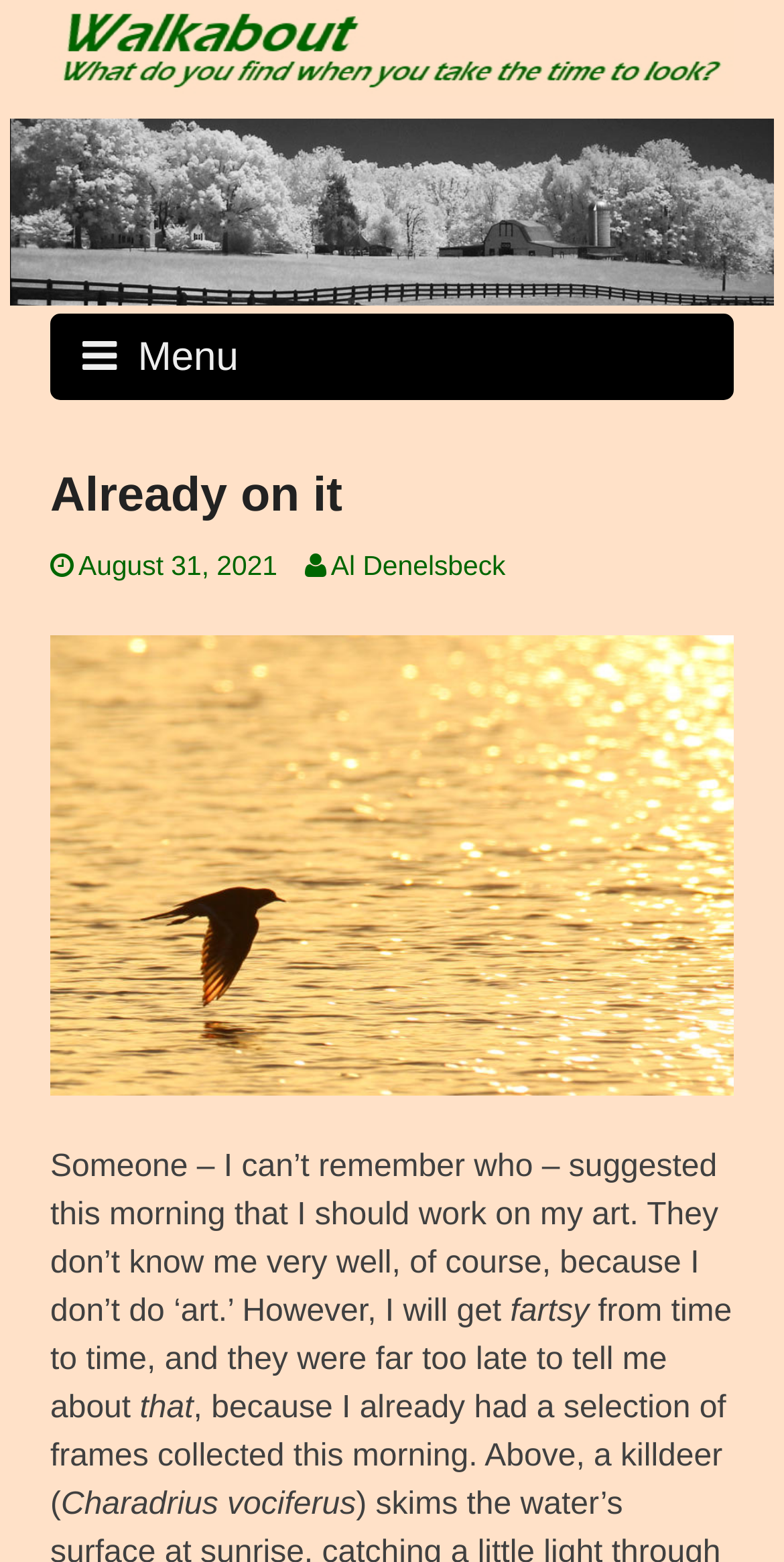Please give a one-word or short phrase response to the following question: 
What is the date of the article?

August 31, 2021